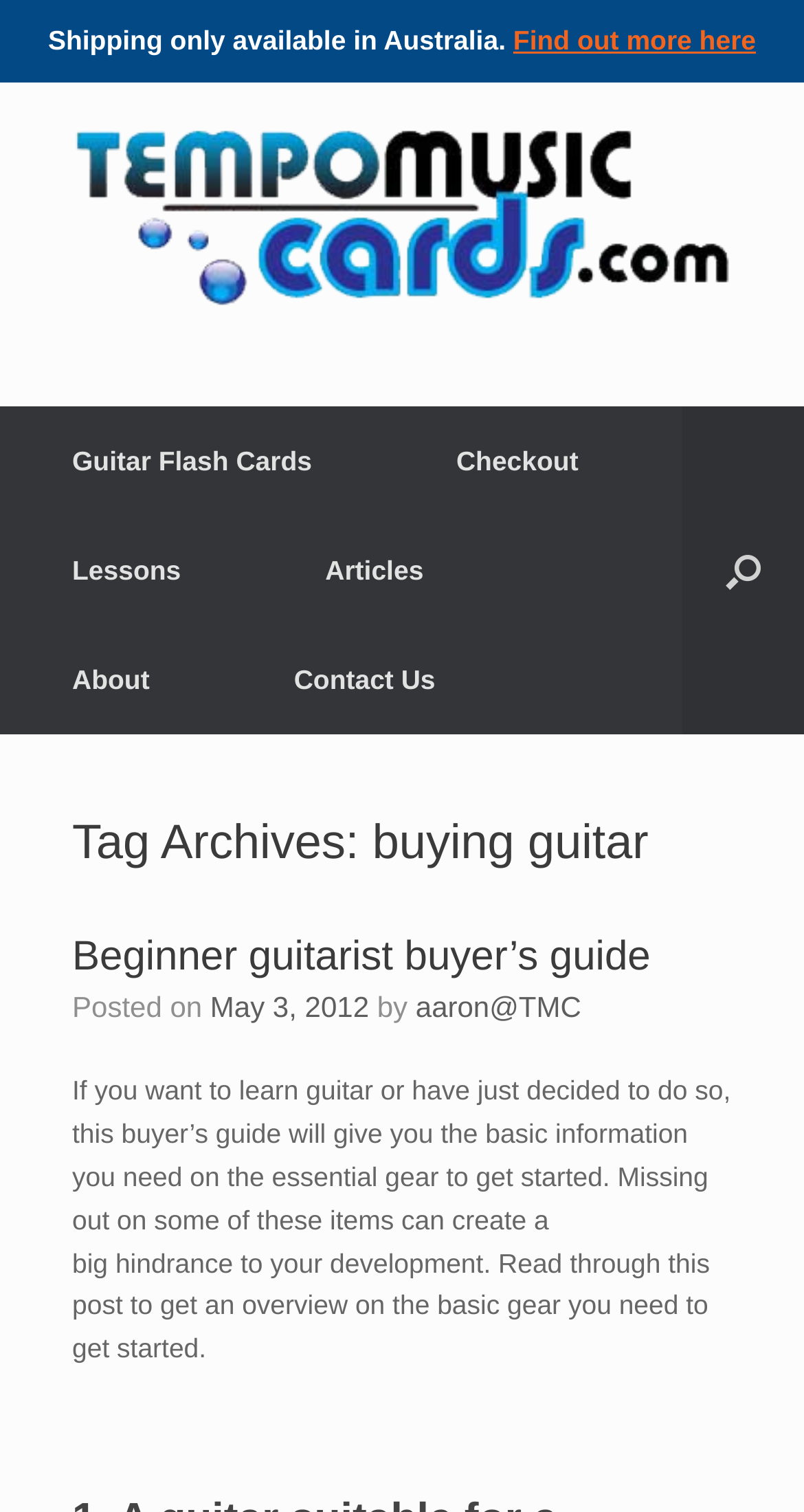Locate the bounding box coordinates of the element I should click to achieve the following instruction: "Tweet about the paper".

None